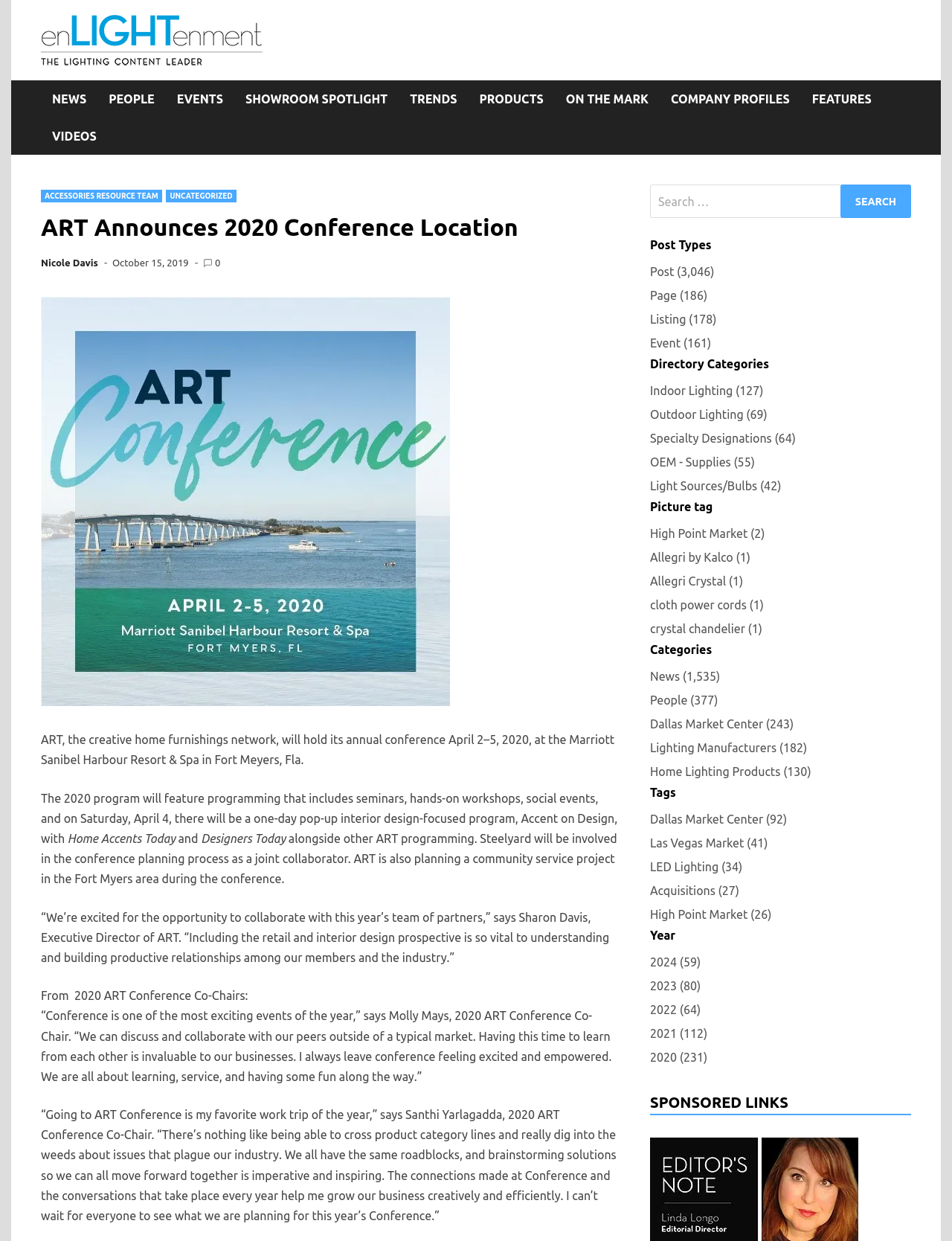Determine the bounding box coordinates of the clickable region to execute the instruction: "Click on EVENTS". The coordinates should be four float numbers between 0 and 1, denoted as [left, top, right, bottom].

[0.174, 0.065, 0.246, 0.095]